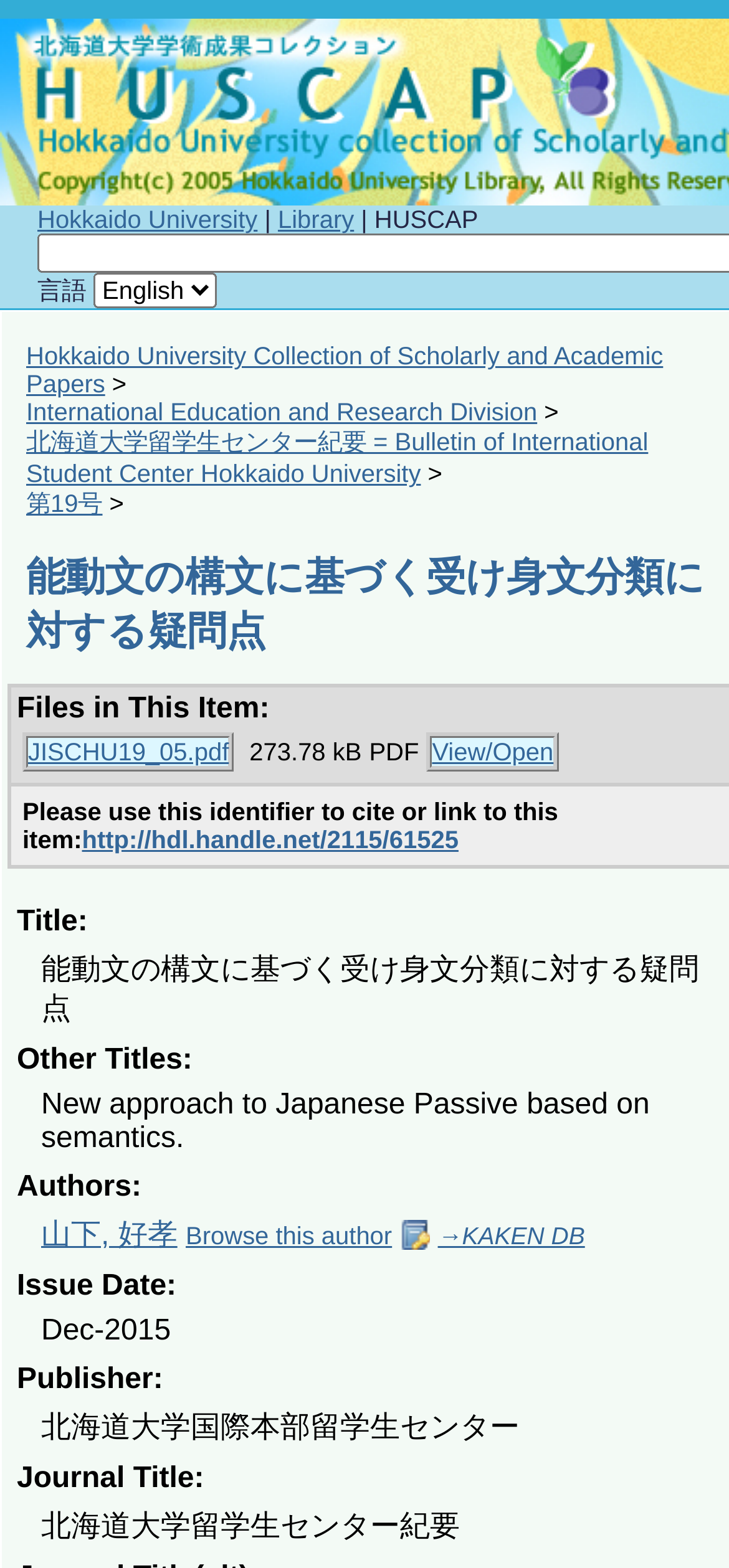Can you find the bounding box coordinates for the element to click on to achieve the instruction: "Select language"?

[0.127, 0.174, 0.297, 0.197]